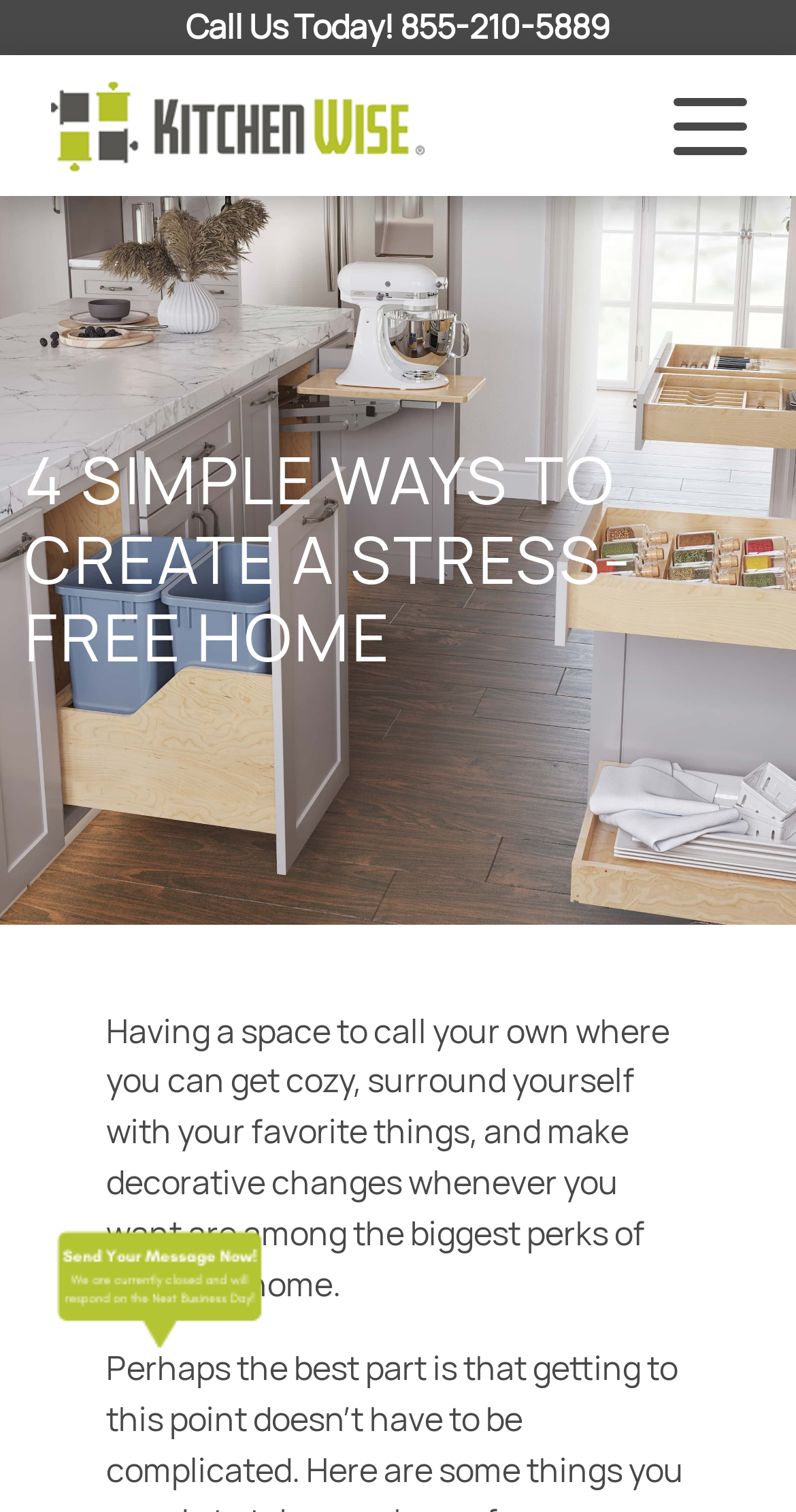Please identify the bounding box coordinates of the area that needs to be clicked to follow this instruction: "Call the phone number".

[0.503, 0.003, 0.767, 0.032]